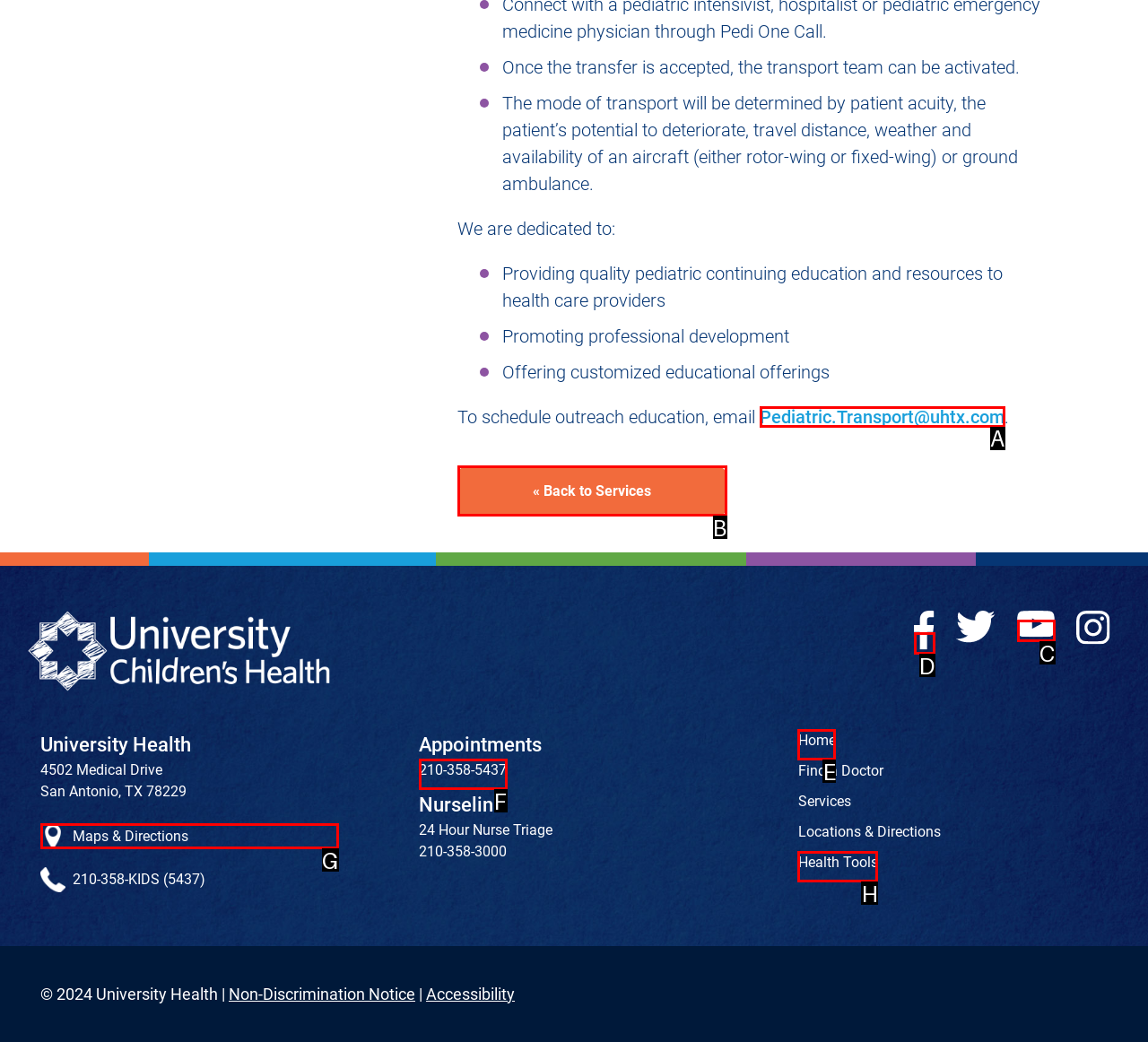Identify which lettered option to click to carry out the task: Click the 'Pediatric.Transport@uhtx.com' email link. Provide the letter as your answer.

A